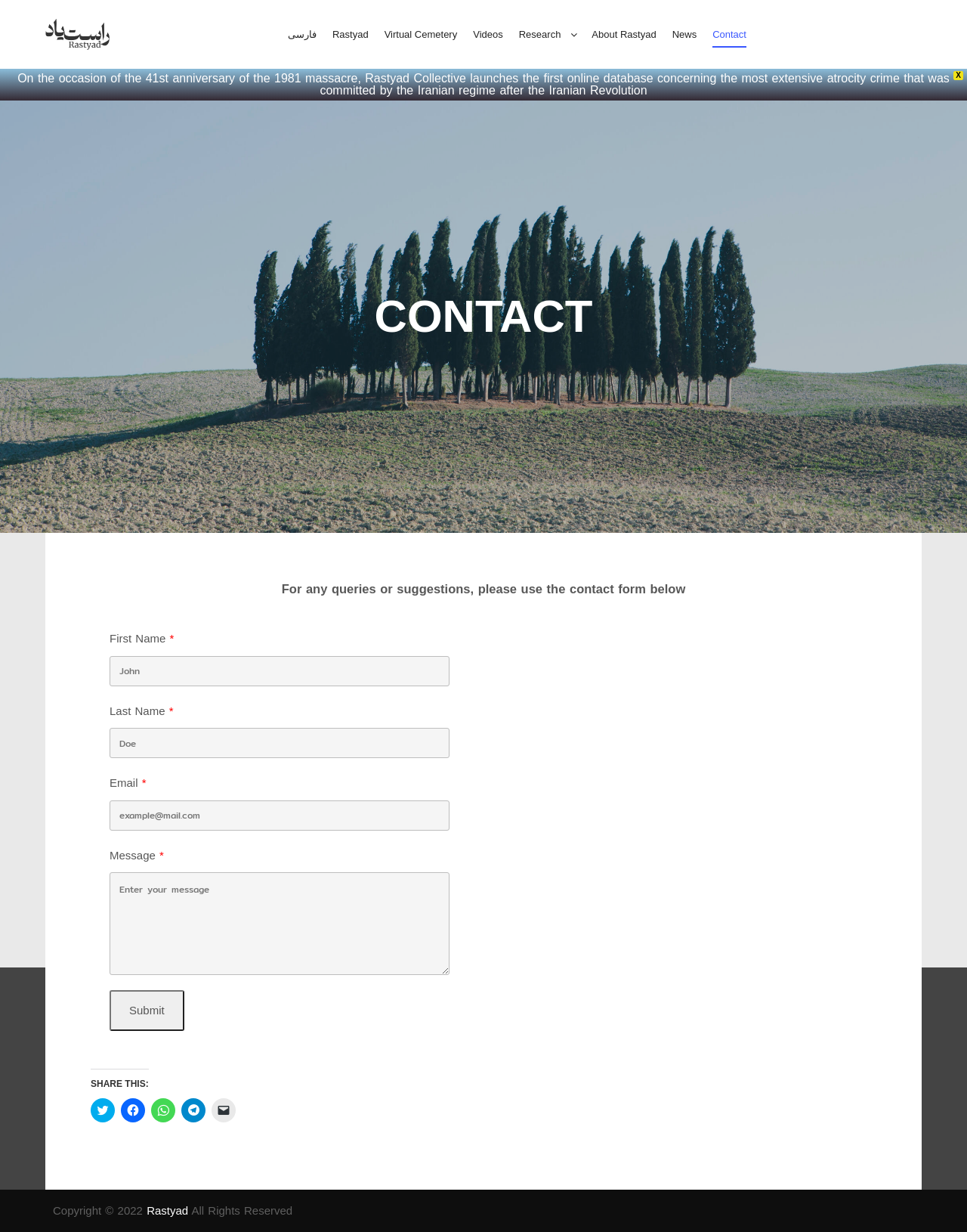What is the name of the collective launching the online database?
Answer the question in a detailed and comprehensive manner.

The question can be answered by reading the StaticText element with the text 'On the occasion of the 41st anniversary of the 1981 massacre, Rastyad Collective launches the first online database concerning the most extensive atrocity crime that was committed by the Iranian regime after the Iranian Revolution'.